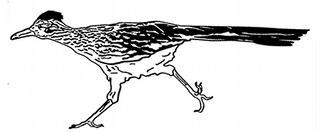Respond to the question below with a single word or phrase: Where is the roadrunner often associated with?

Southwestern United States